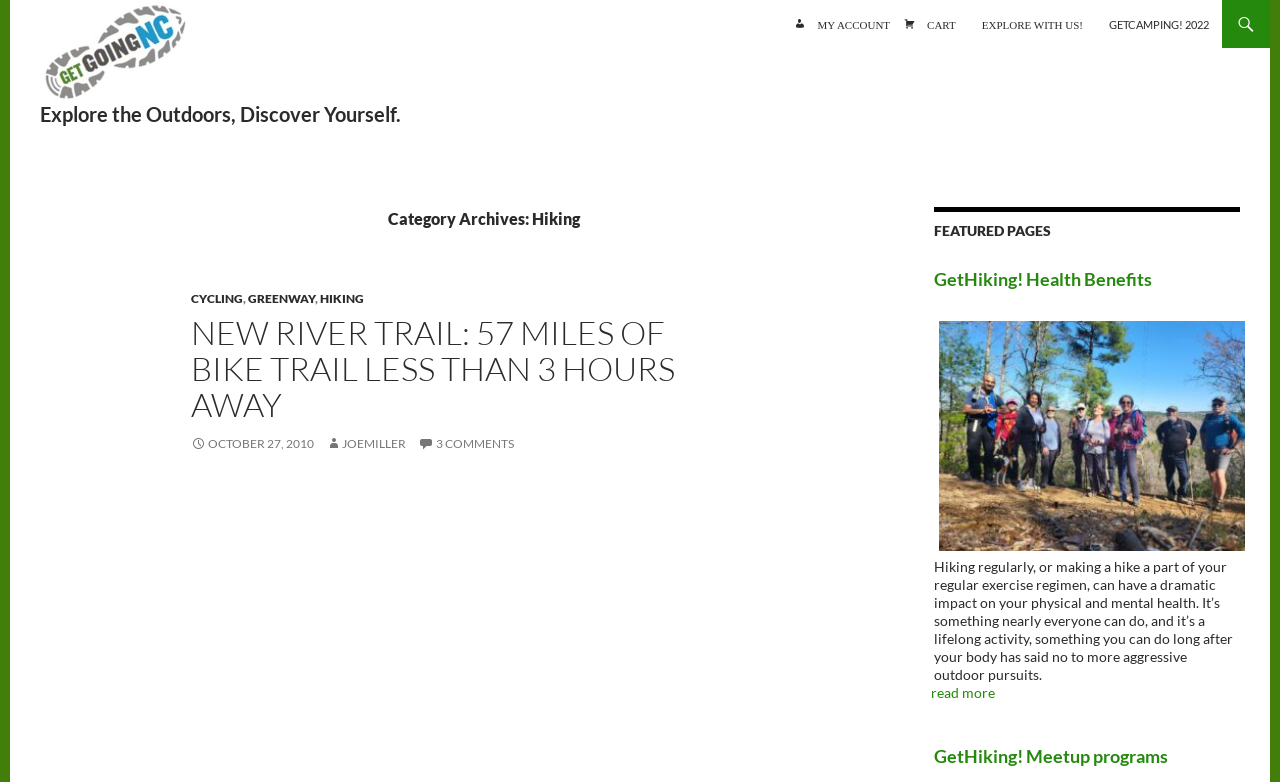Who is the author of the latest article?
Please give a detailed and elaborate answer to the question.

The author of the latest article can be determined by looking at the link with the text ' JOEMILLER' which is a sub-element of the header with the text 'Category Archives: Hiking'.